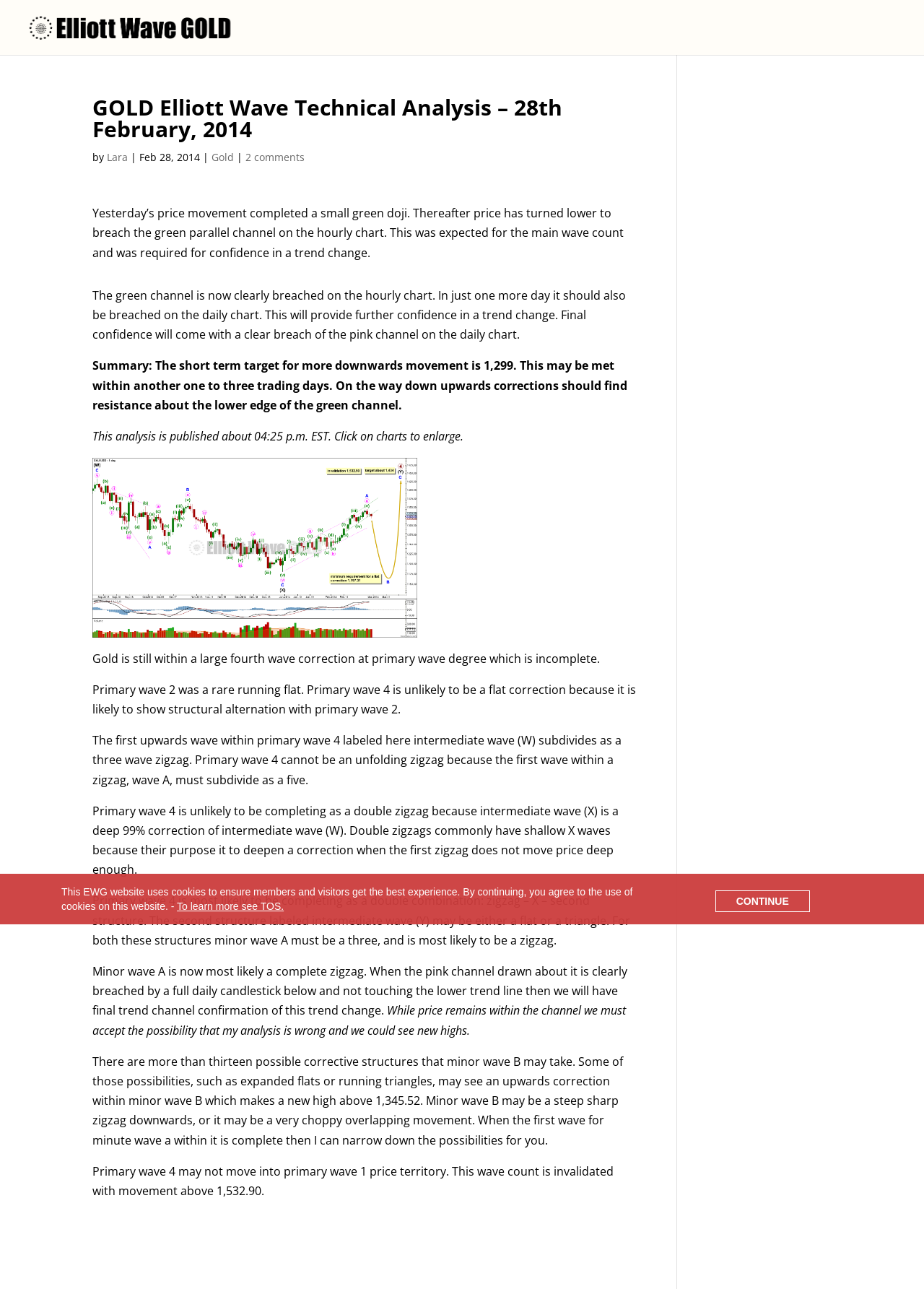Using the description: "Lara", identify the bounding box of the corresponding UI element in the screenshot.

[0.116, 0.117, 0.138, 0.127]